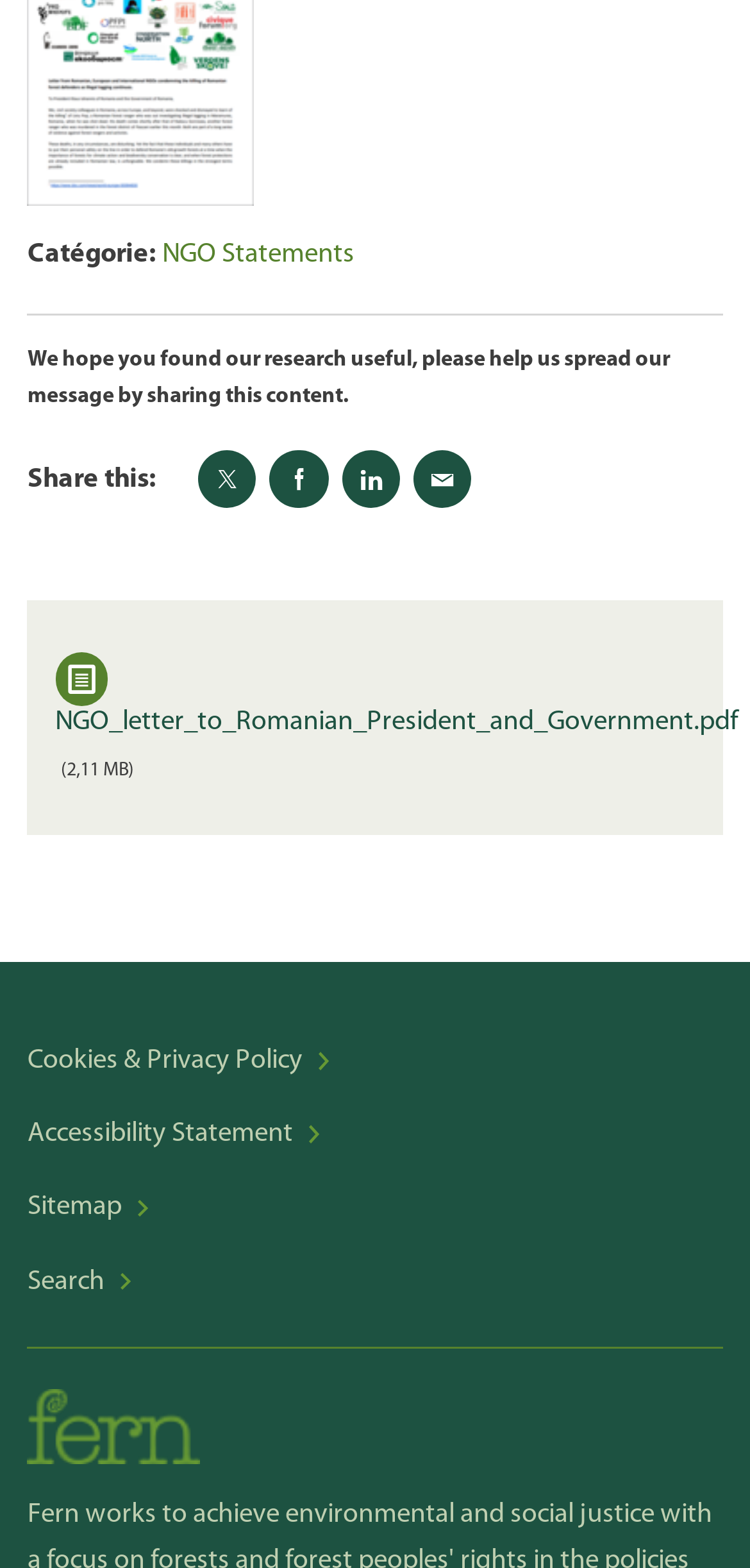Please provide the bounding box coordinates for the element that needs to be clicked to perform the following instruction: "Share on twitter". The coordinates should be given as four float numbers between 0 and 1, i.e., [left, top, right, bottom].

[0.264, 0.287, 0.342, 0.324]